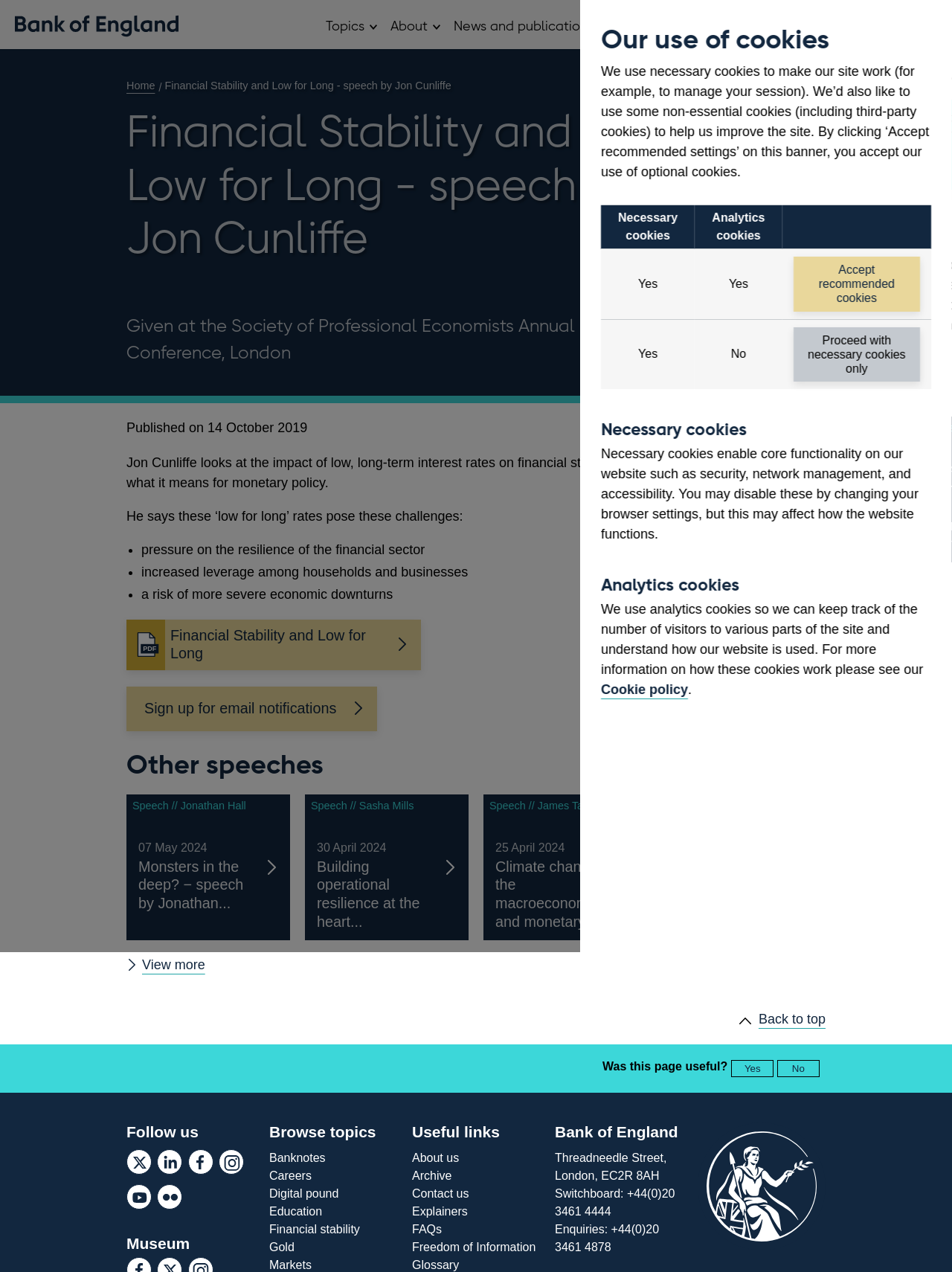Please identify the bounding box coordinates of the area I need to click to accomplish the following instruction: "Read Sir Jon Cunliffe's biography".

[0.695, 0.329, 0.867, 0.525]